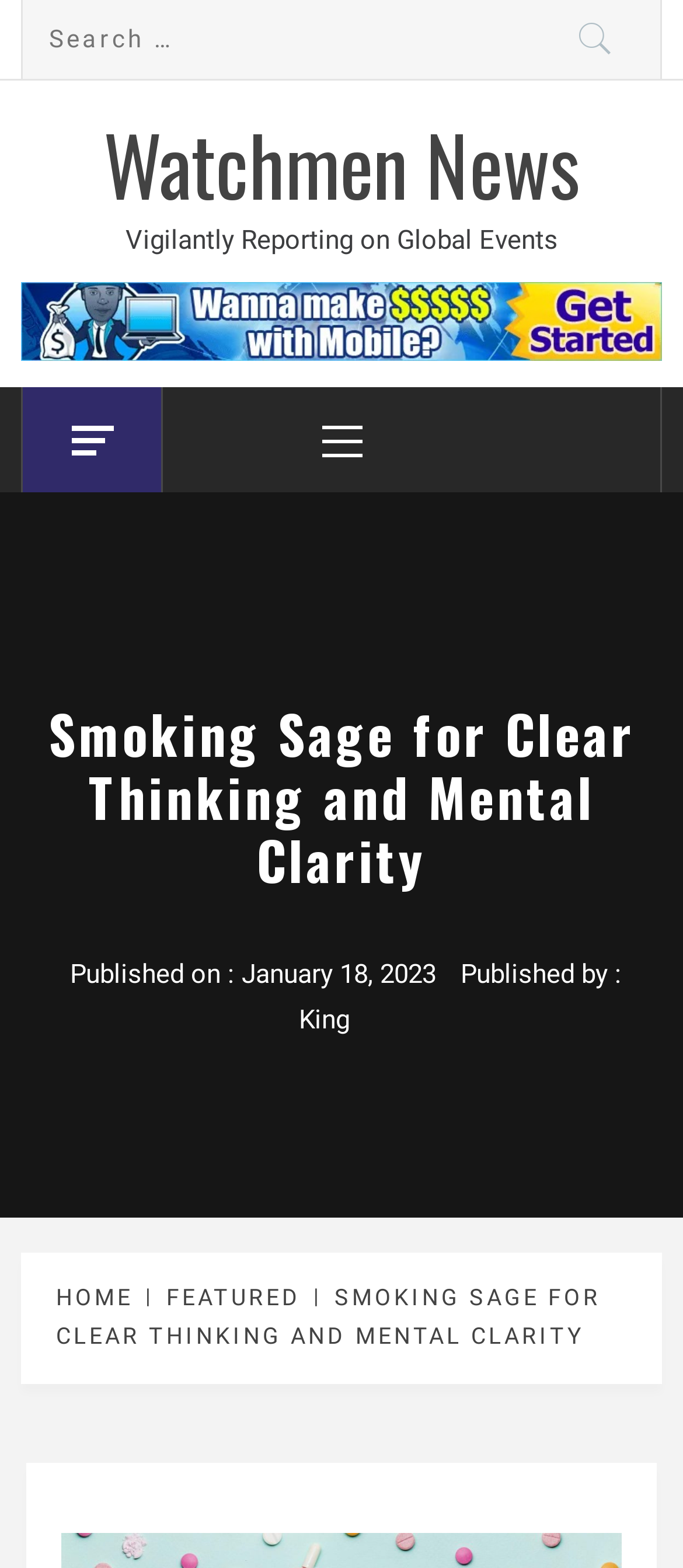Use a single word or phrase to answer the question: 
What is the date of the published article?

January 18, 2023